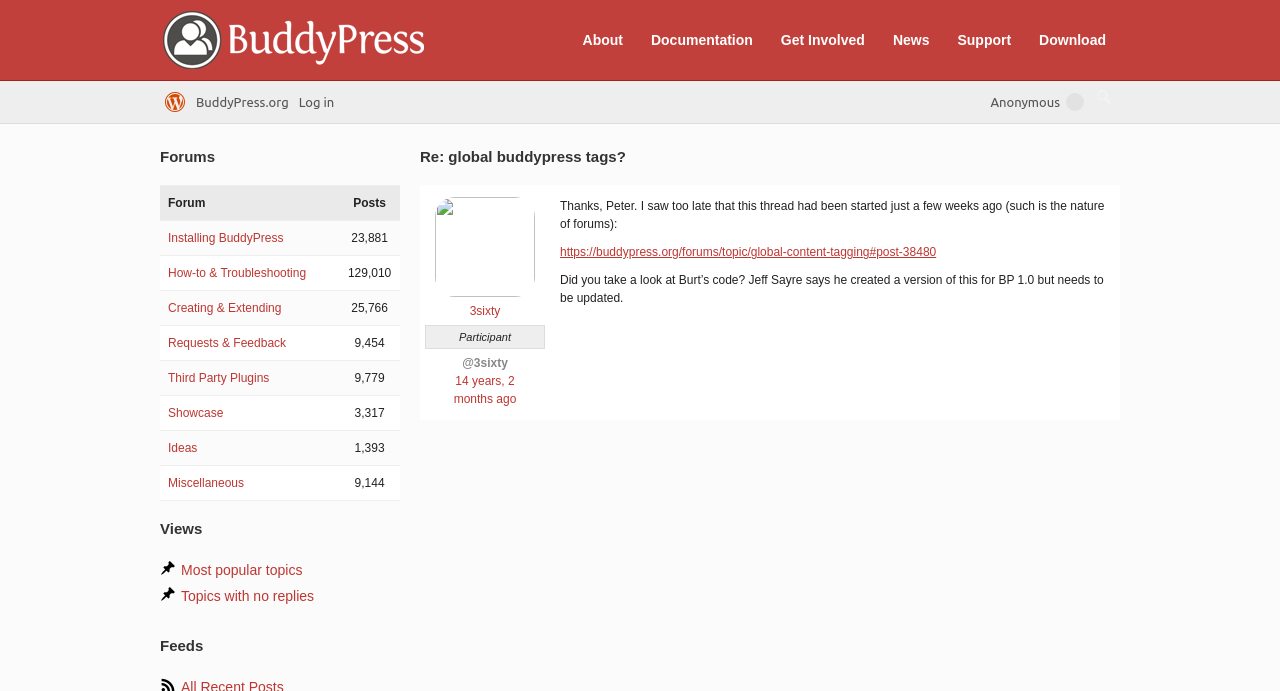Please specify the bounding box coordinates of the region to click in order to perform the following instruction: "Go to the 'Forums'".

[0.125, 0.208, 0.312, 0.246]